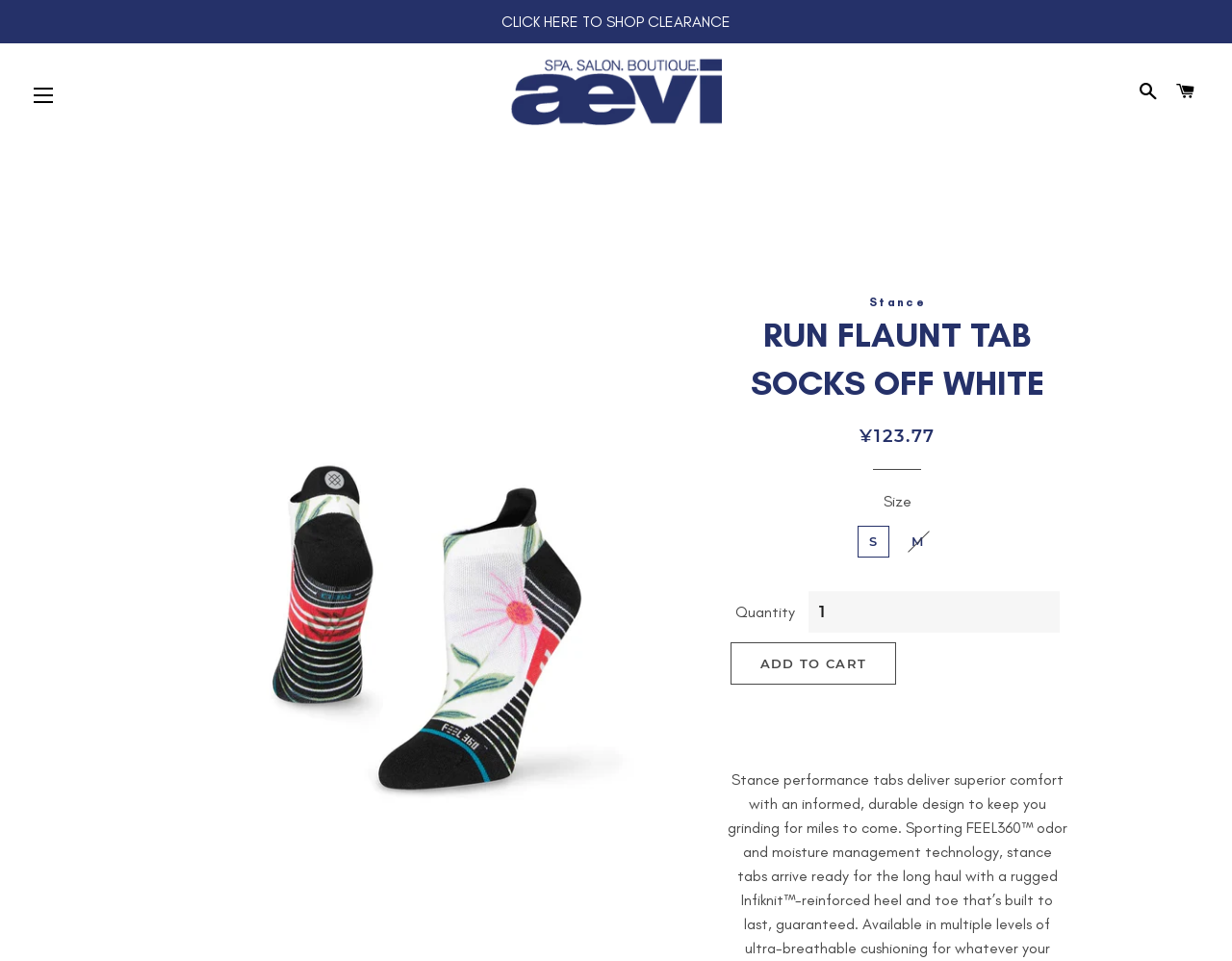Using the element description provided, determine the bounding box coordinates in the format (top-left x, top-left y, bottom-right x, bottom-right y). Ensure that all values are floating point numbers between 0 and 1. Element description: alt="Aevi Spa Salon Boutique"

[0.182, 0.06, 0.818, 0.13]